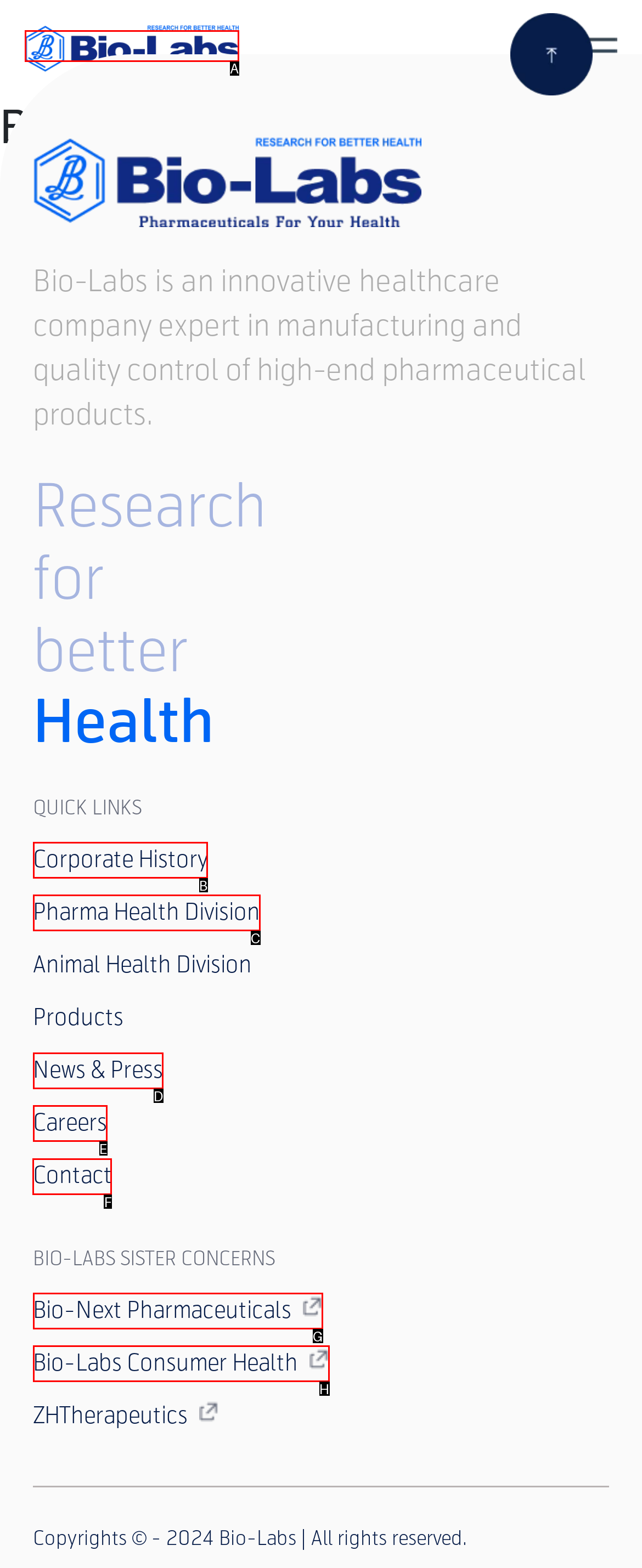Identify the correct HTML element to click to accomplish this task: Go to Contact page
Respond with the letter corresponding to the correct choice.

F